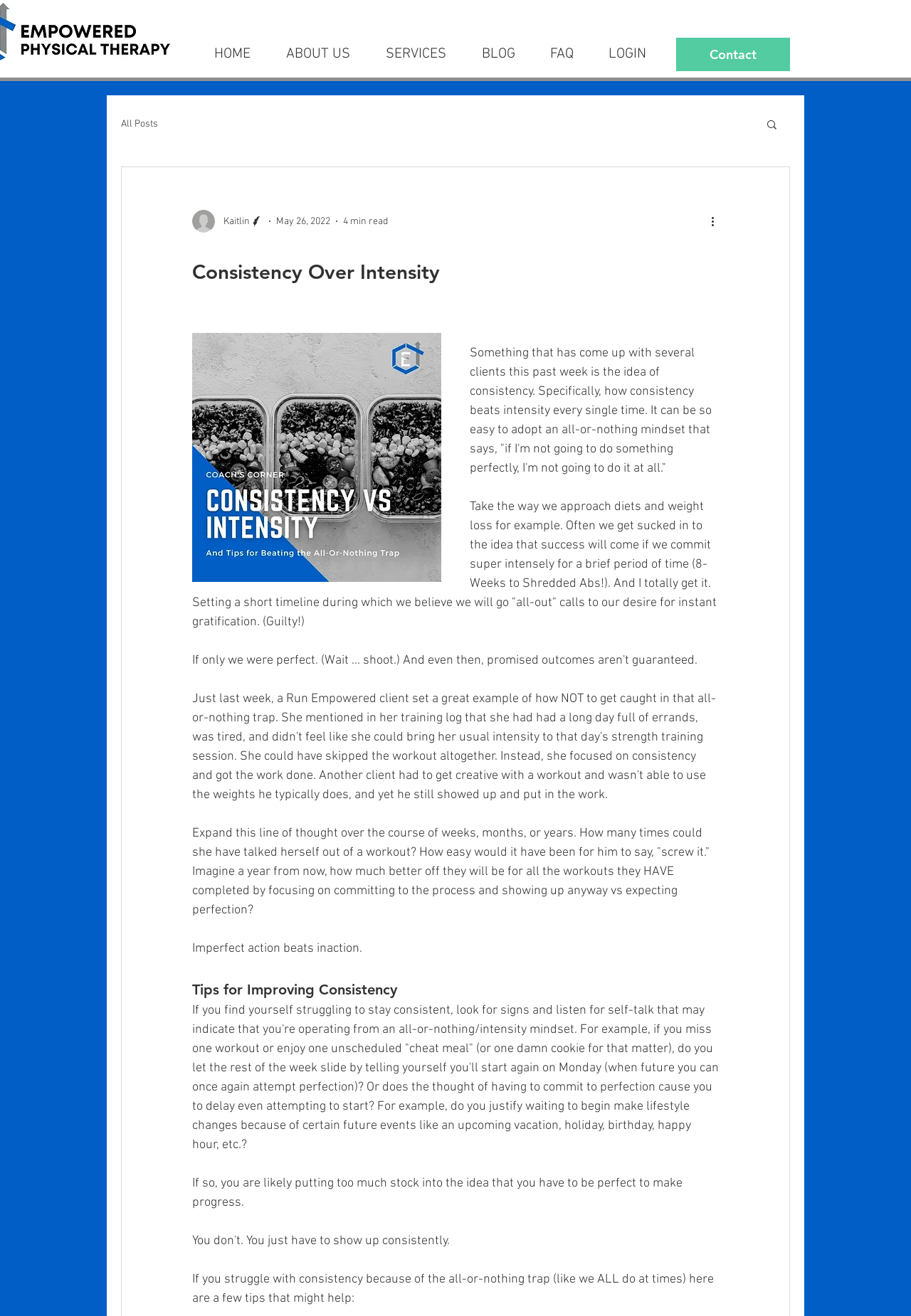Give a short answer using one word or phrase for the question:
What is the purpose of the button with a search icon?

Search